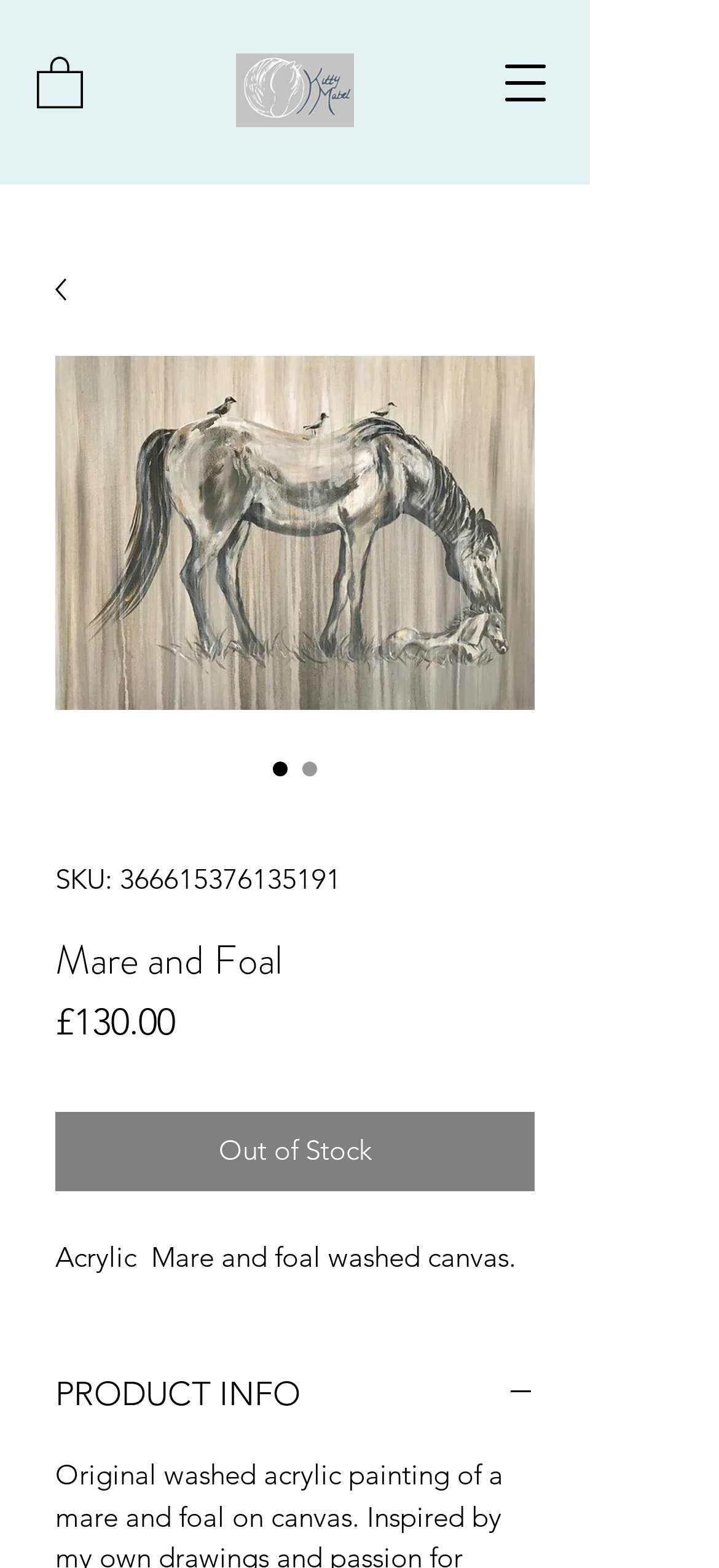Respond with a single word or phrase for the following question: 
What is the price of the product?

£130.00